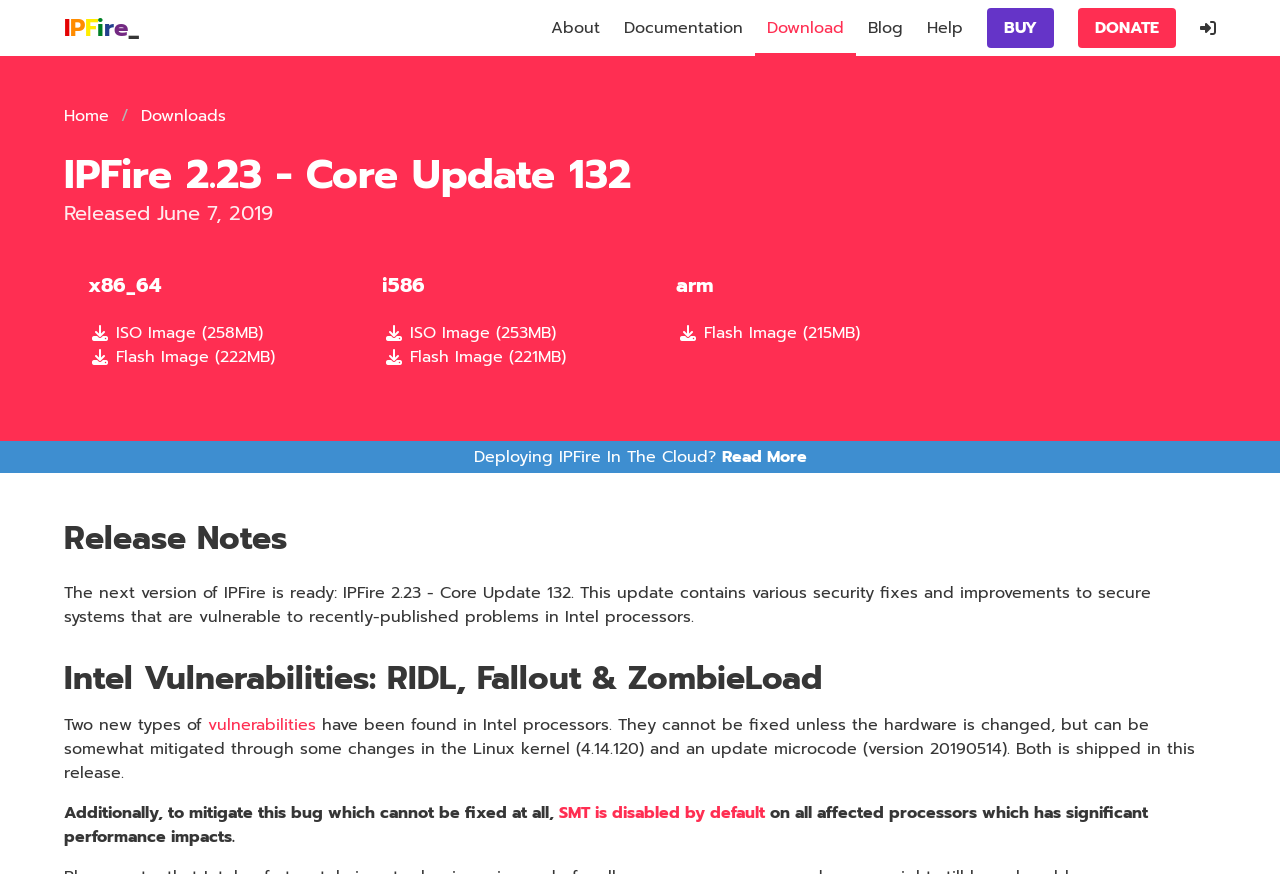Please find the bounding box for the UI element described by: "ISO Image (258MB)".

[0.069, 0.367, 0.205, 0.394]